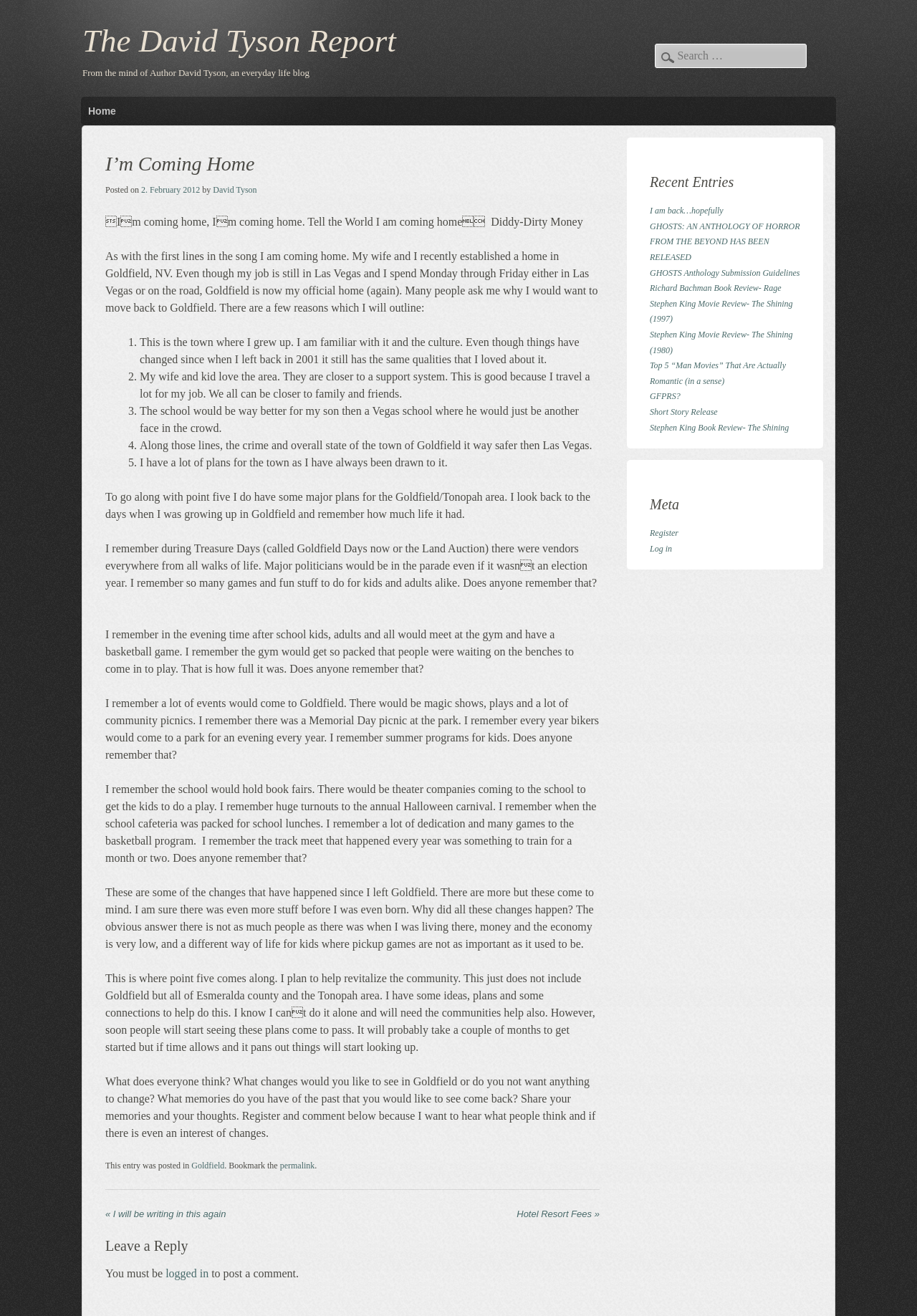What is the name of the town where the author grew up?
Please answer the question as detailed as possible.

The name of the town where the author grew up can be found in the text 'This is the town where I grew up. I am familiar with it and the culture.' with the bounding box coordinates [0.152, 0.255, 0.632, 0.278]. This indicates that the town where the author grew up is Goldfield.